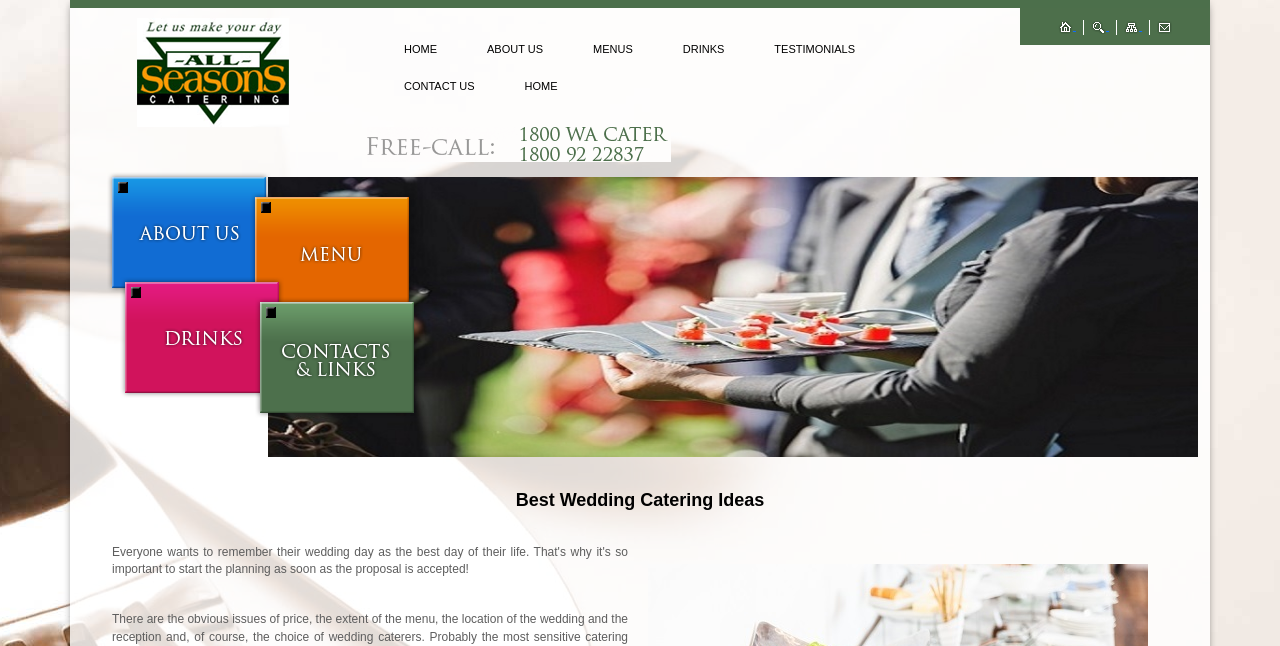Given the description of a UI element: "HOME", identify the bounding box coordinates of the matching element in the webpage screenshot.

[0.39, 0.104, 0.455, 0.161]